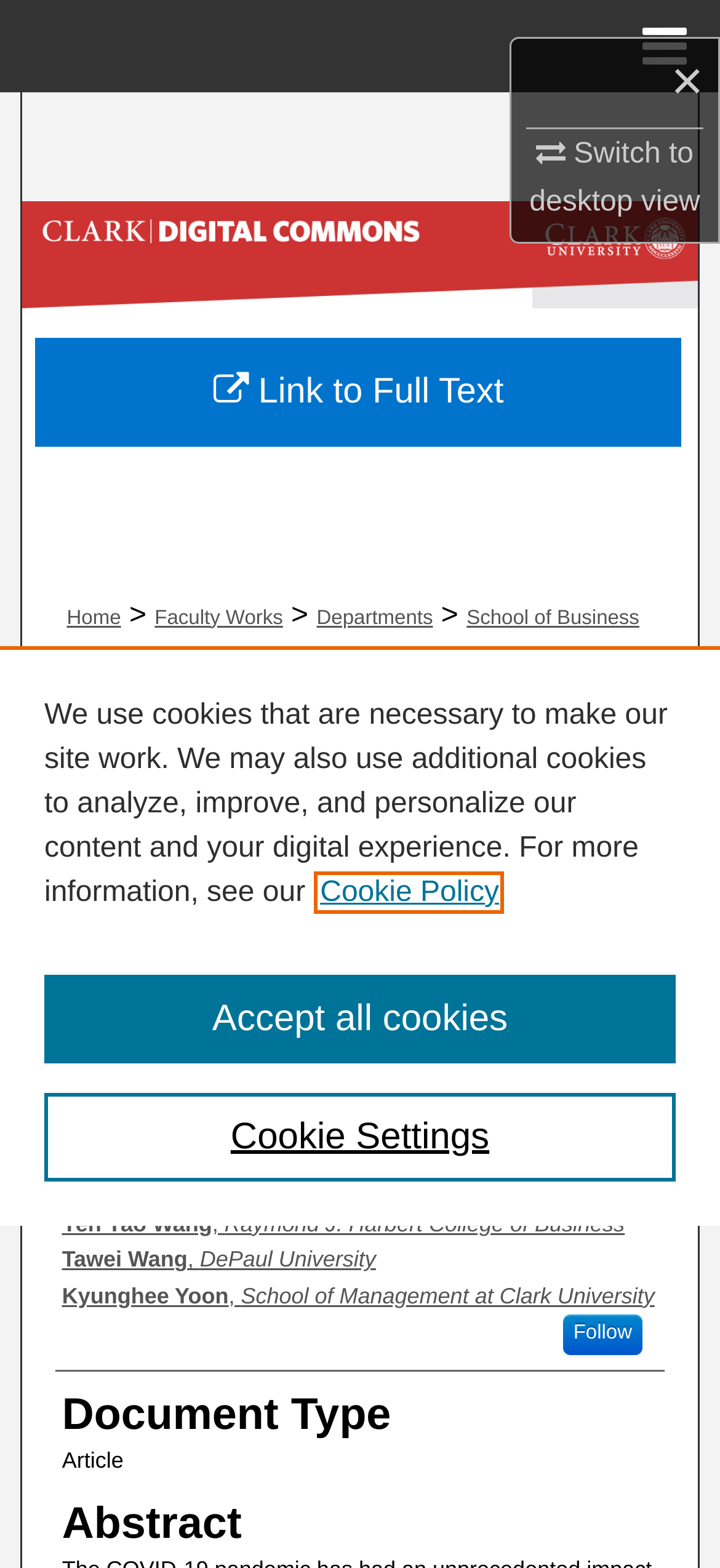Identify the bounding box coordinates of the specific part of the webpage to click to complete this instruction: "Search".

[0.0, 0.059, 1.0, 0.118]